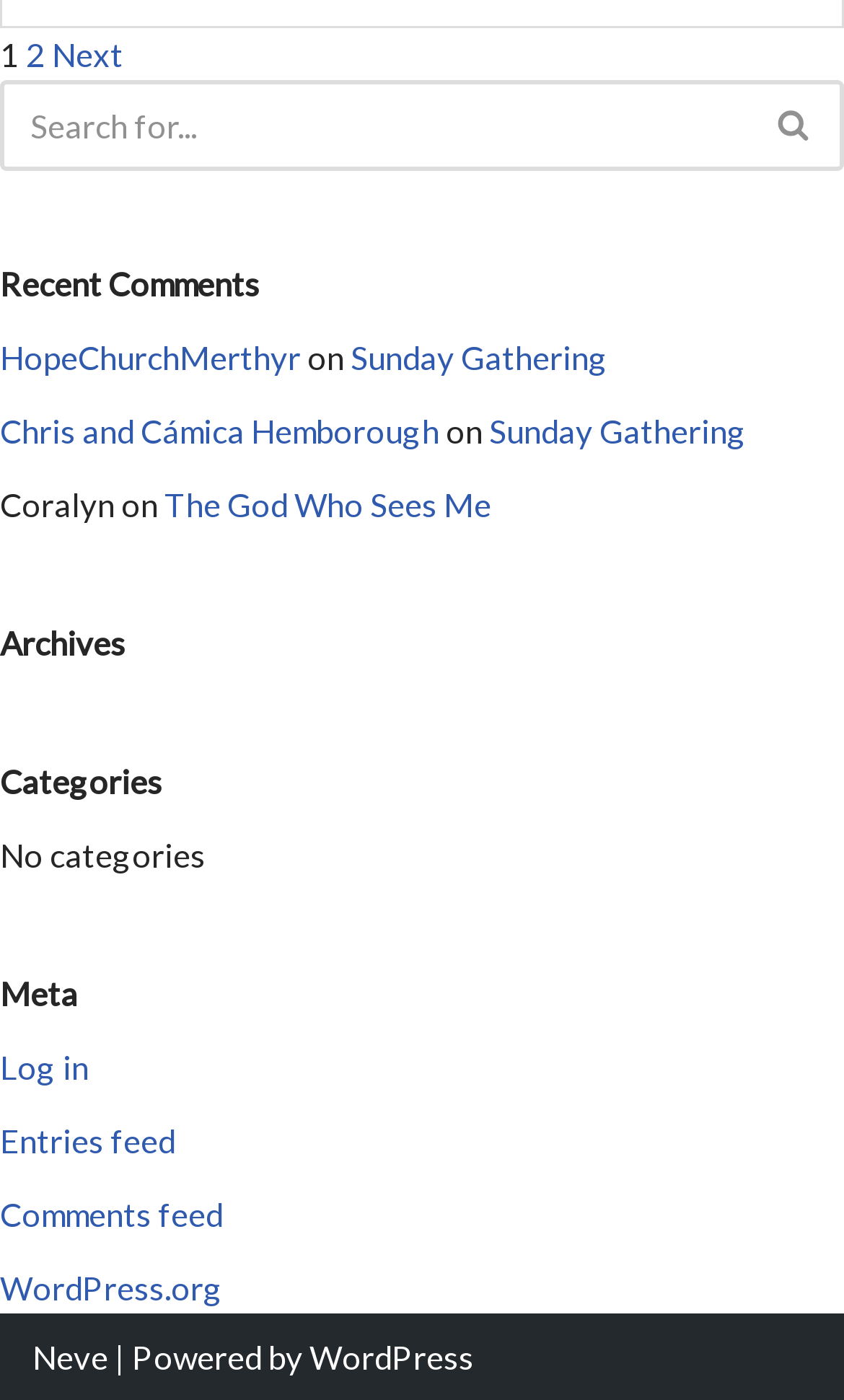Please identify the bounding box coordinates of the clickable area that will allow you to execute the instruction: "Share on linkedin".

None